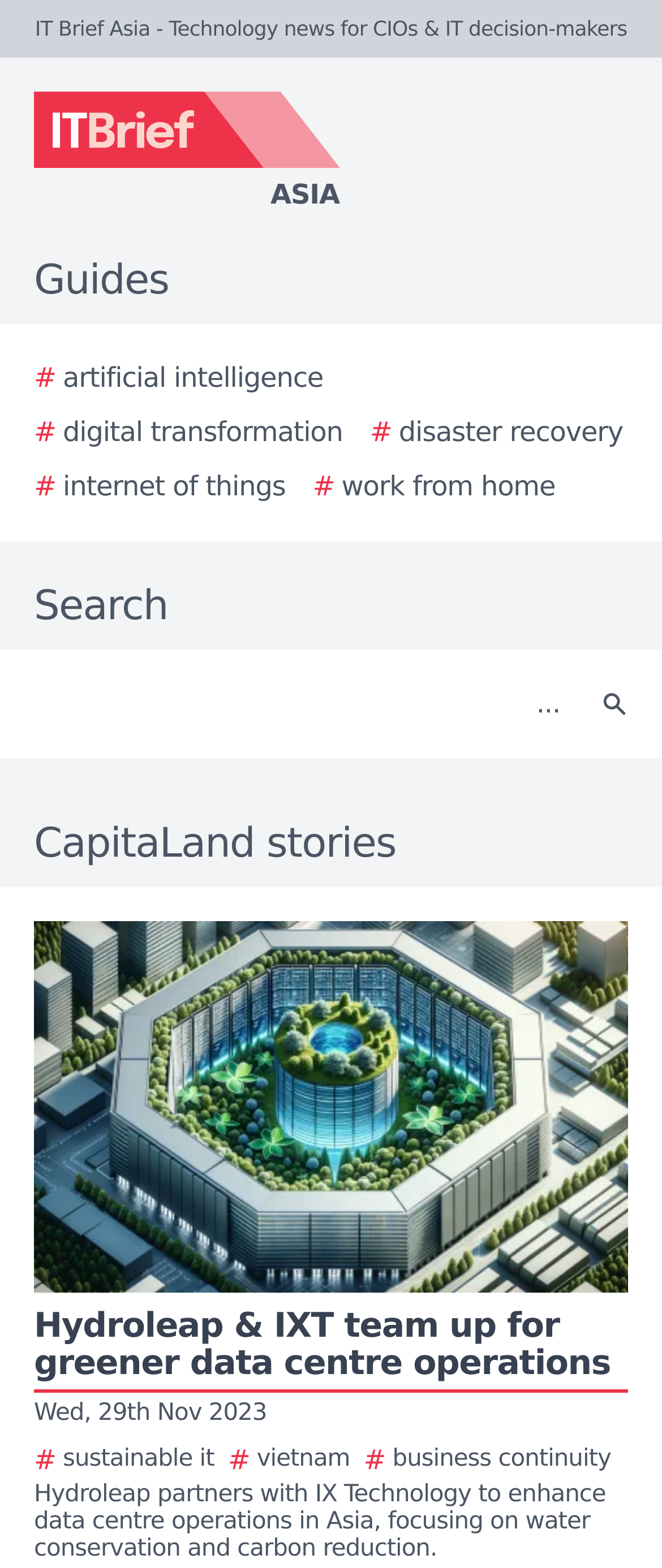Provide a short answer using a single word or phrase for the following question: 
How many images are there on the webpage?

3